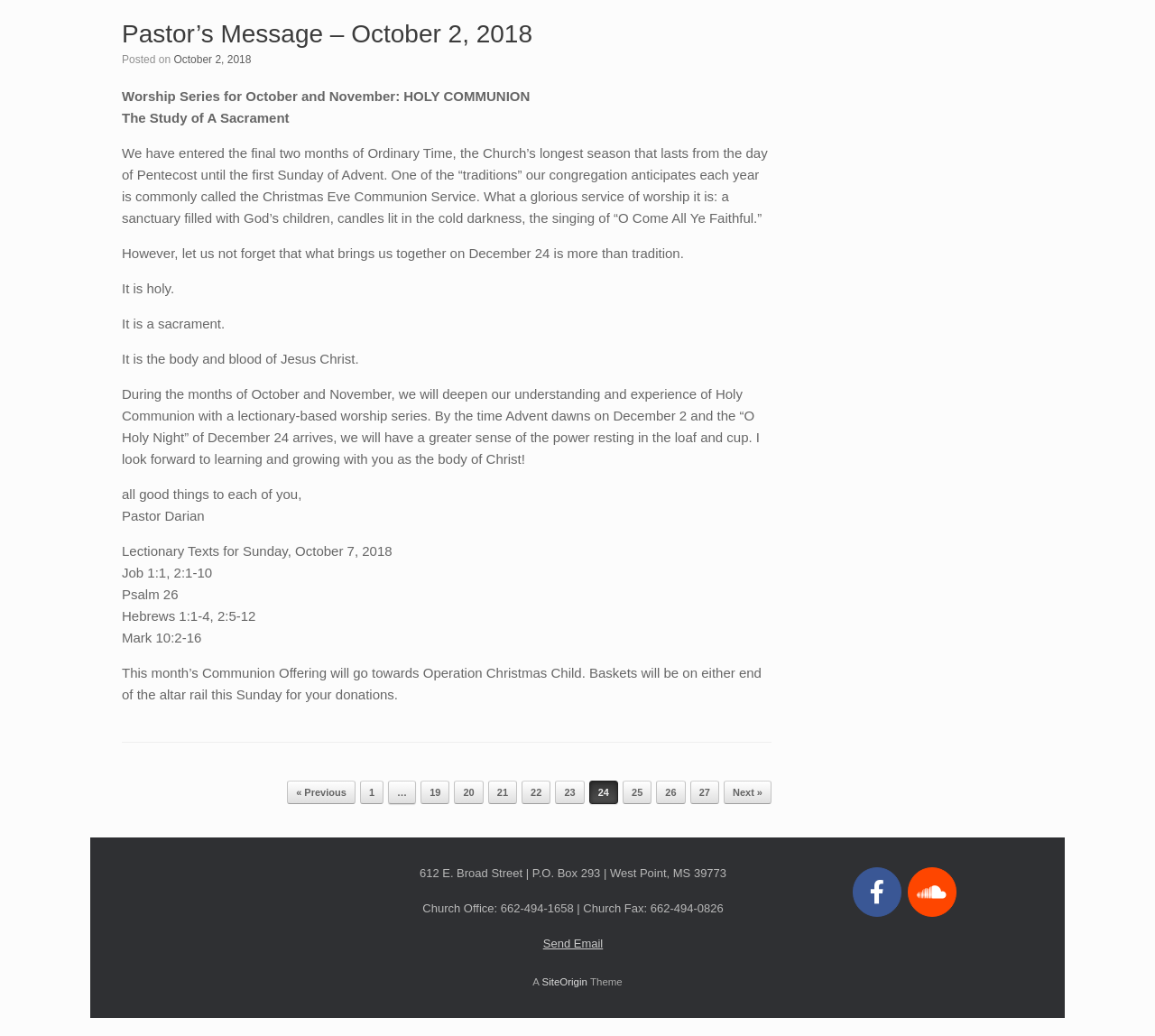Using the given element description, provide the bounding box coordinates (top-left x, top-left y, bottom-right x, bottom-right y) for the corresponding UI element in the screenshot: 27

[0.597, 0.753, 0.623, 0.776]